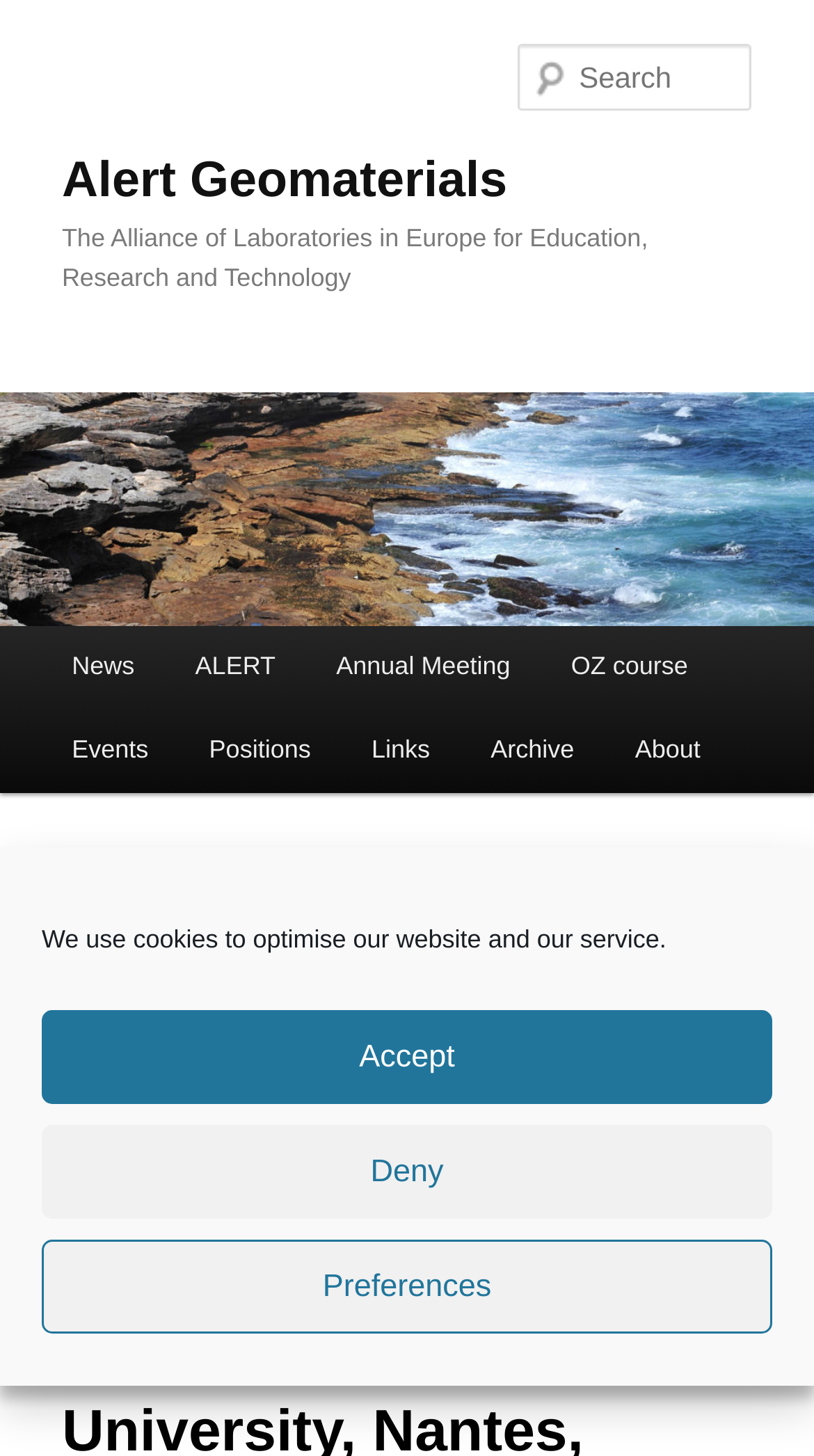Given the element description, predict the bounding box coordinates in the format (top-left x, top-left y, bottom-right x, bottom-right y), using floating point numbers between 0 and 1: Alert Geomaterials

[0.076, 0.105, 0.623, 0.143]